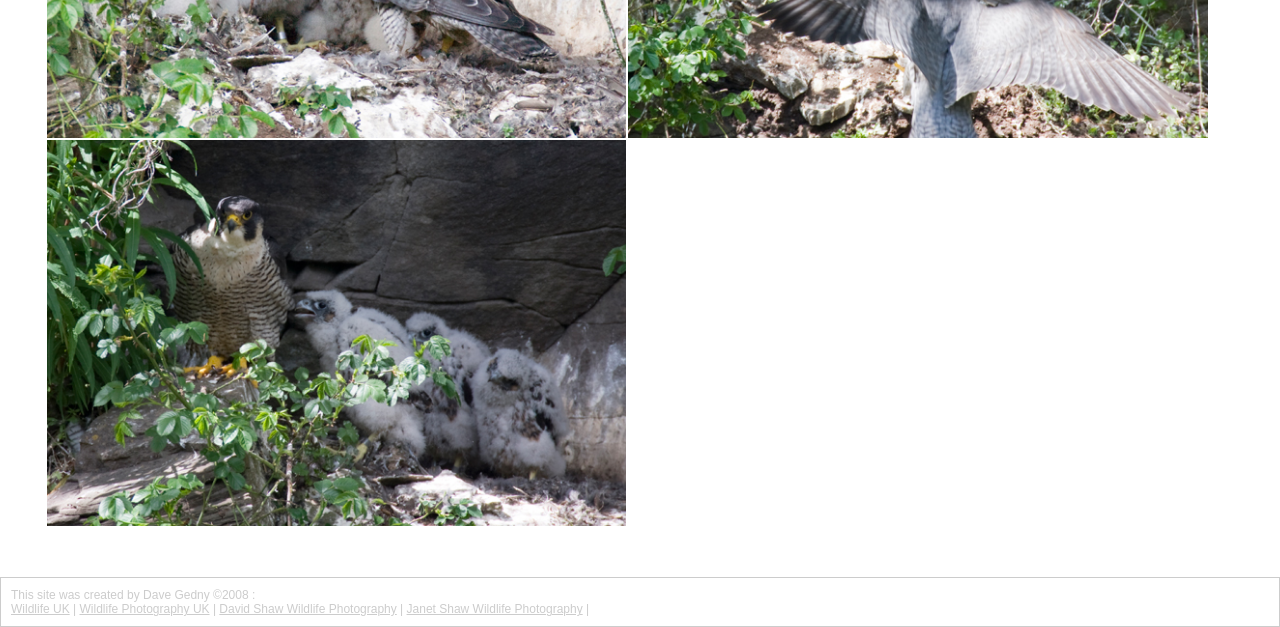What is the position of the image on the page?
Could you answer the question with a detailed and thorough explanation?

I analyzed the bounding box coordinates of the image element, which are [0.037, 0.223, 0.489, 0.838]. The y1 coordinate (0.223) is relatively small, indicating that the image is located at the top of the page. The x1 coordinate (0.037) is also small, indicating that the image is located at the left side of the page.